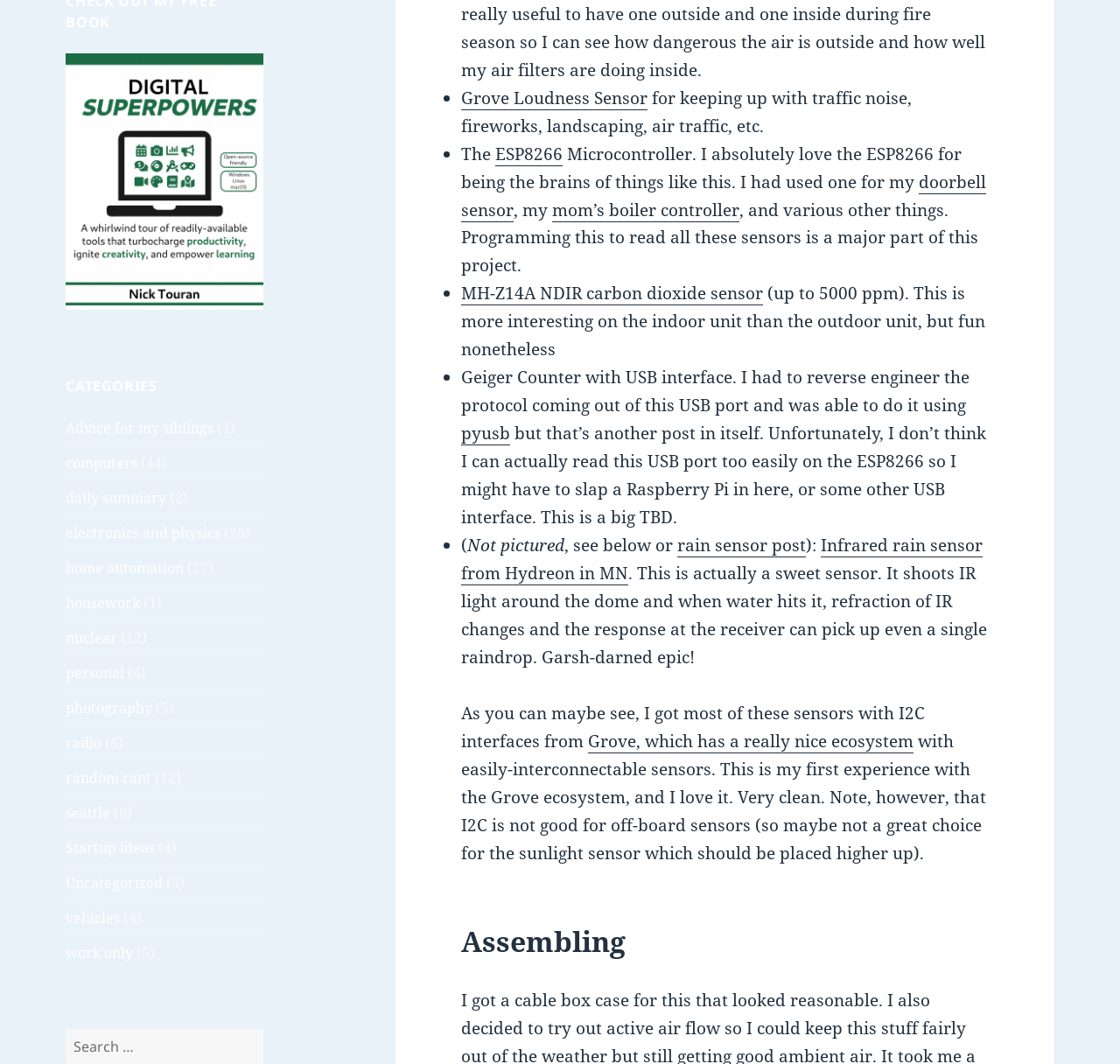Provide the bounding box coordinates of the HTML element described as: "electronics and physics". The bounding box coordinates should be four float numbers between 0 and 1, i.e., [left, top, right, bottom].

[0.059, 0.492, 0.197, 0.51]